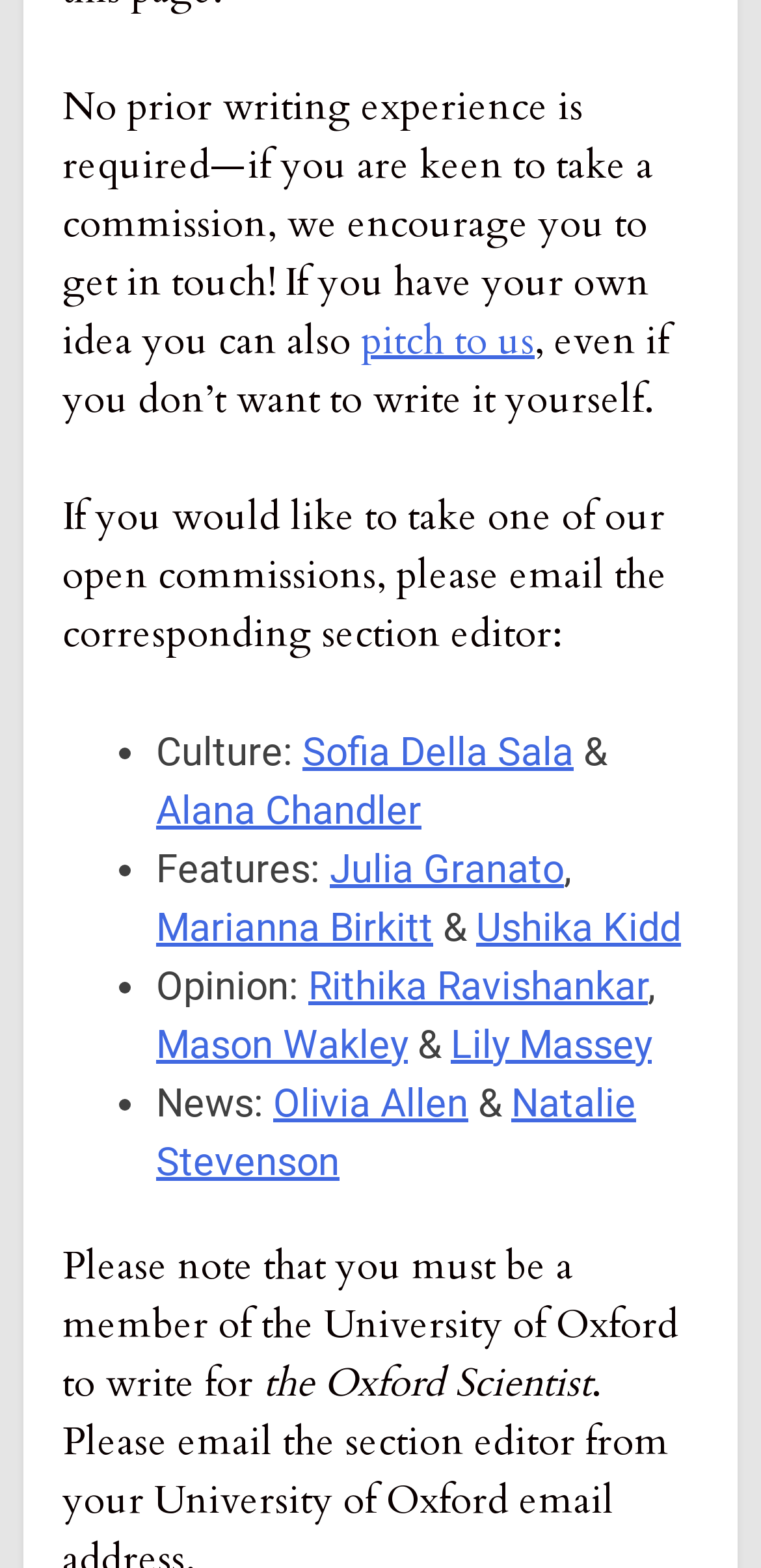Analyze the image and give a detailed response to the question:
What are the sections of the Oxford Scientist?

The webpage lists the sections of the Oxford Scientist as 'Culture:', 'Features:', 'Opinion:', and 'News:' with corresponding section editors' names and email addresses.